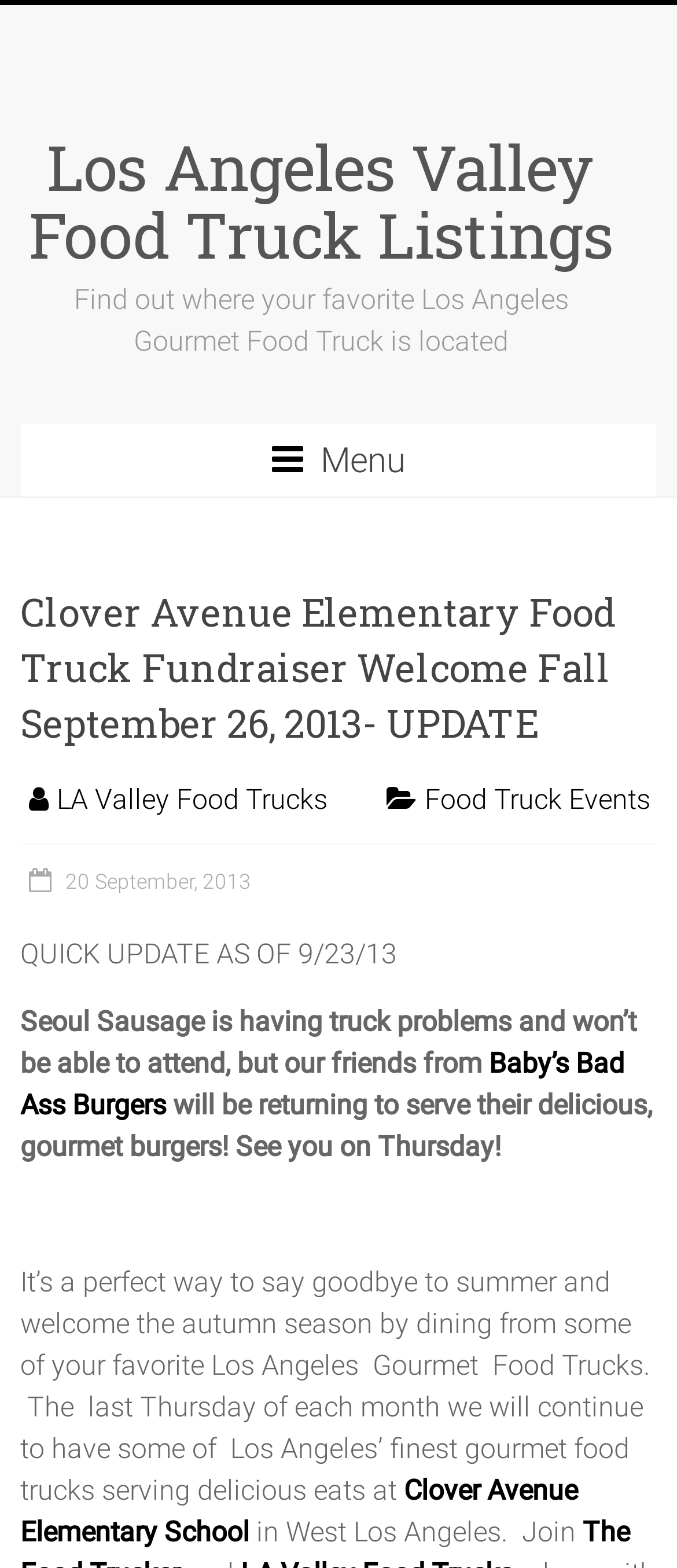What is the date of the food truck event?
Look at the image and respond with a single word or a short phrase.

September 26, 2013